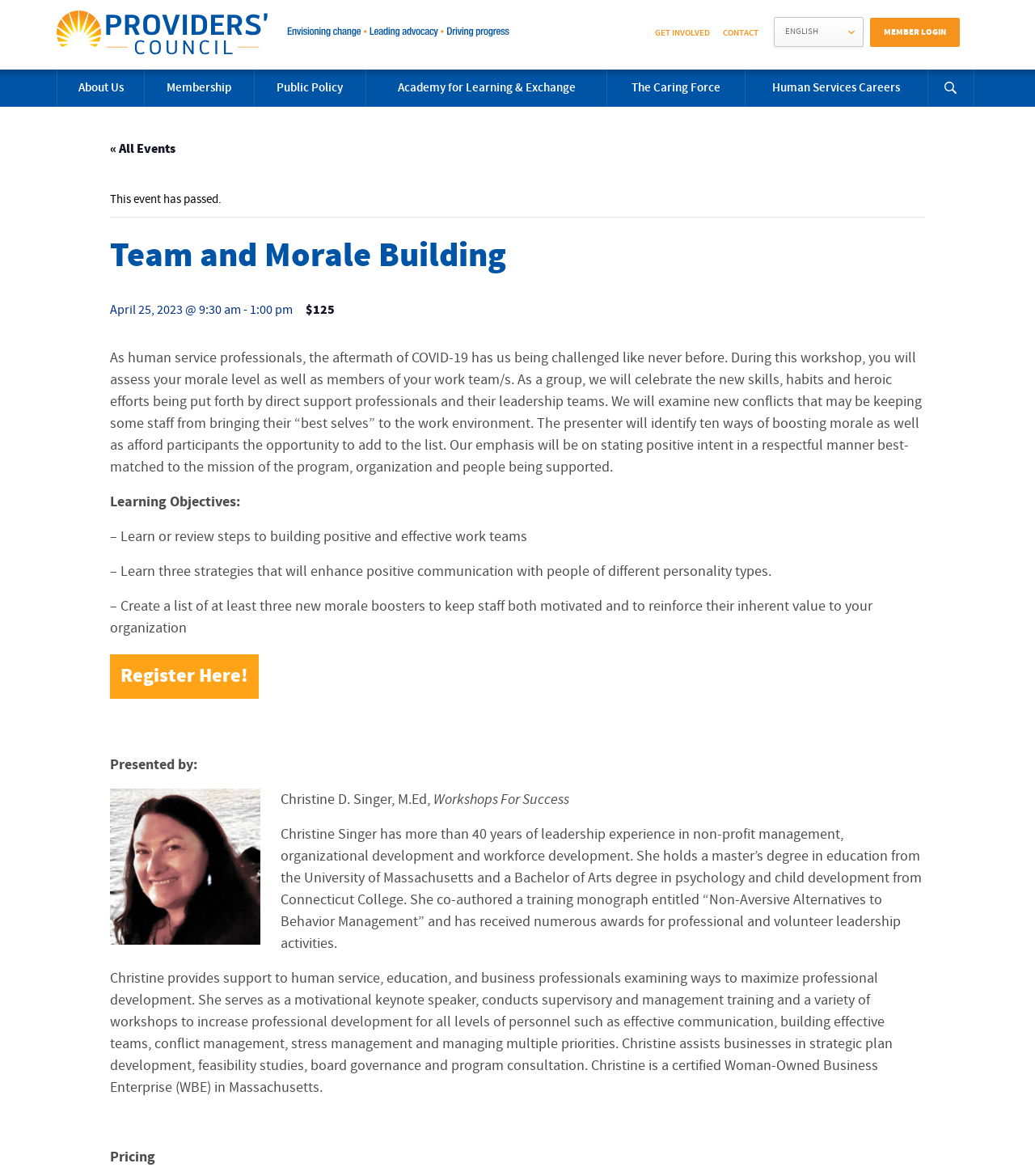Provide the bounding box coordinates for the UI element that is described as: "Public Policy".

[0.246, 0.059, 0.353, 0.091]